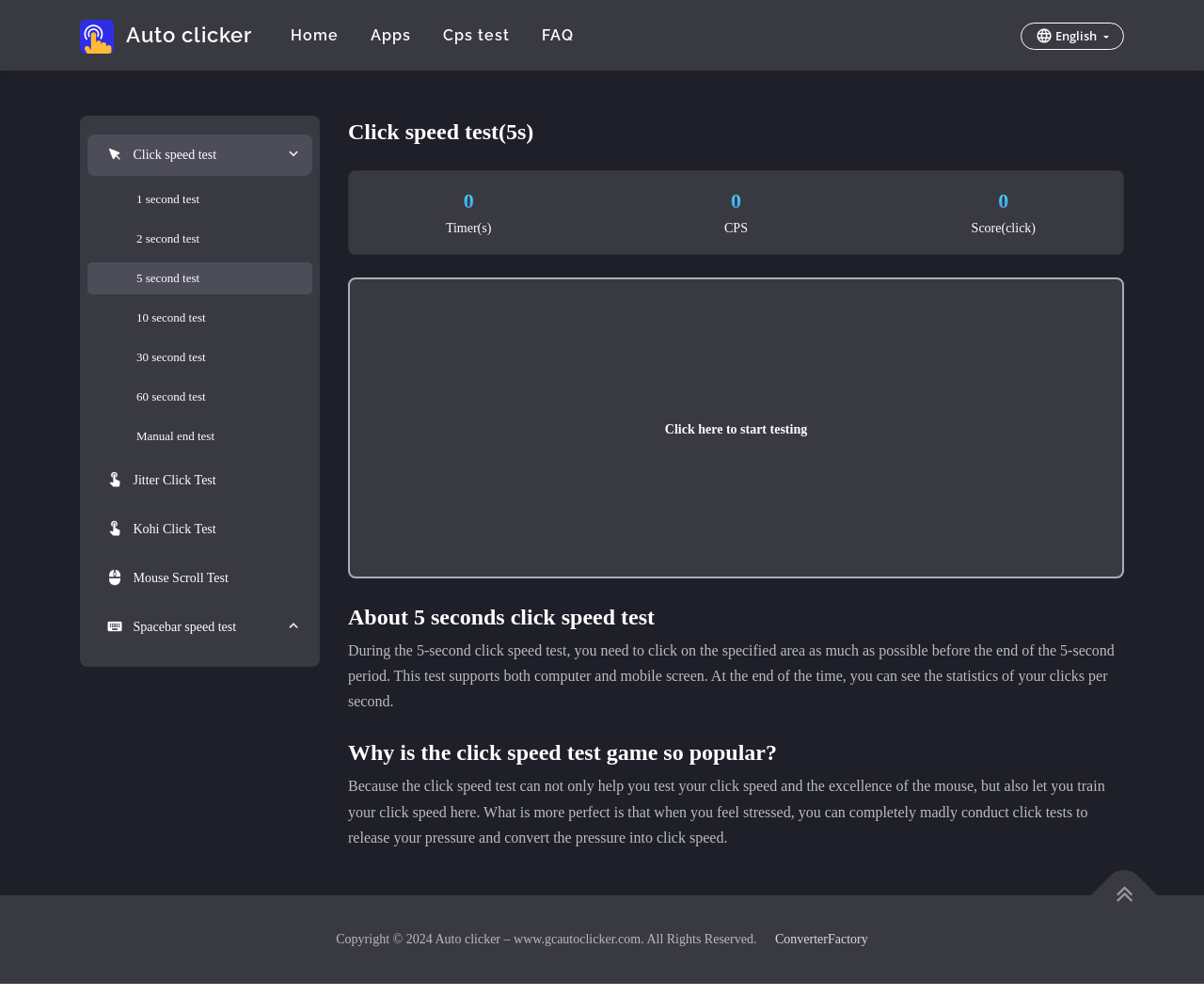Give a one-word or one-phrase response to the question:
What is the purpose of the 5-second click speed test?

To test click speed